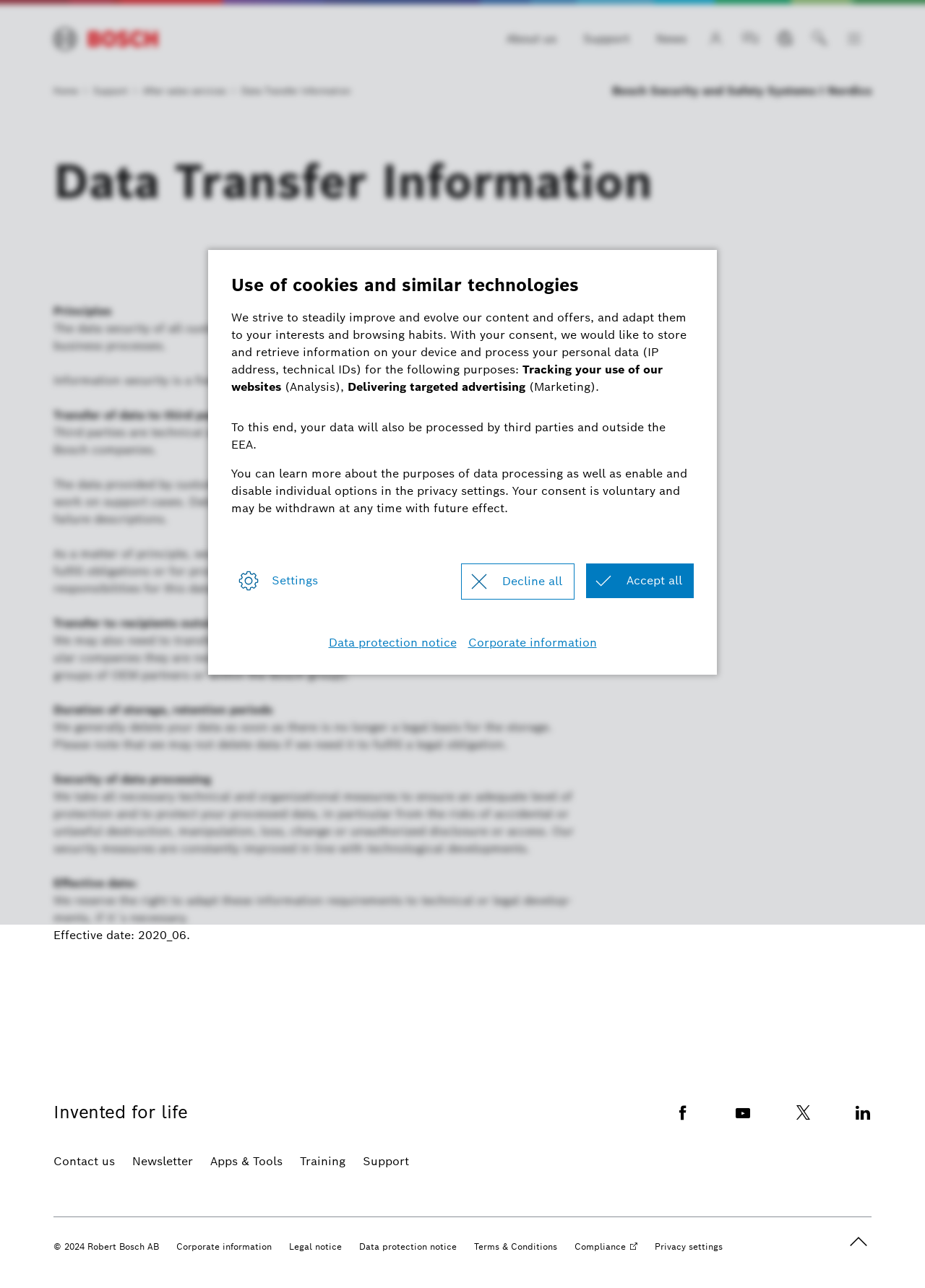Give a one-word or short phrase answer to the question: 
What is the company's stance on information security?

Fixed and integral part of corporate policy